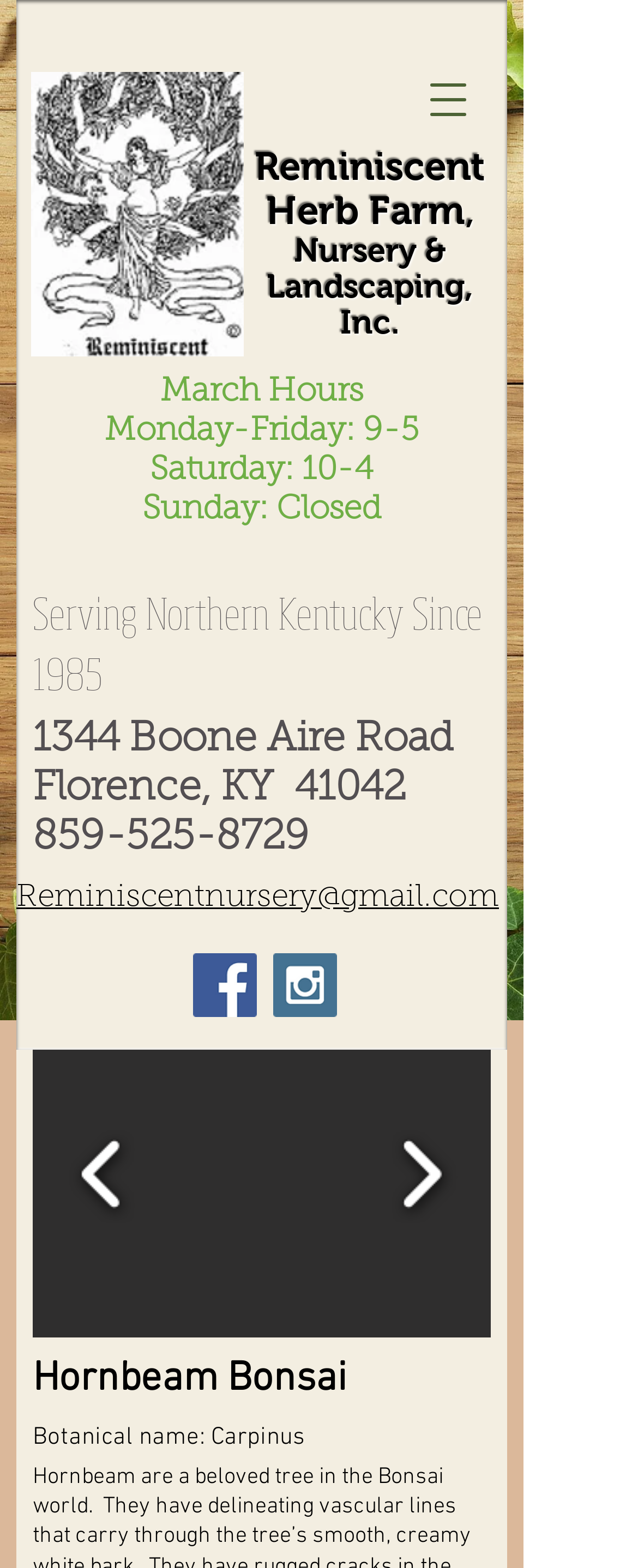What is the phone number of Reminiscent Herb Farm?
Identify the answer in the screenshot and reply with a single word or phrase.

859-525-8729